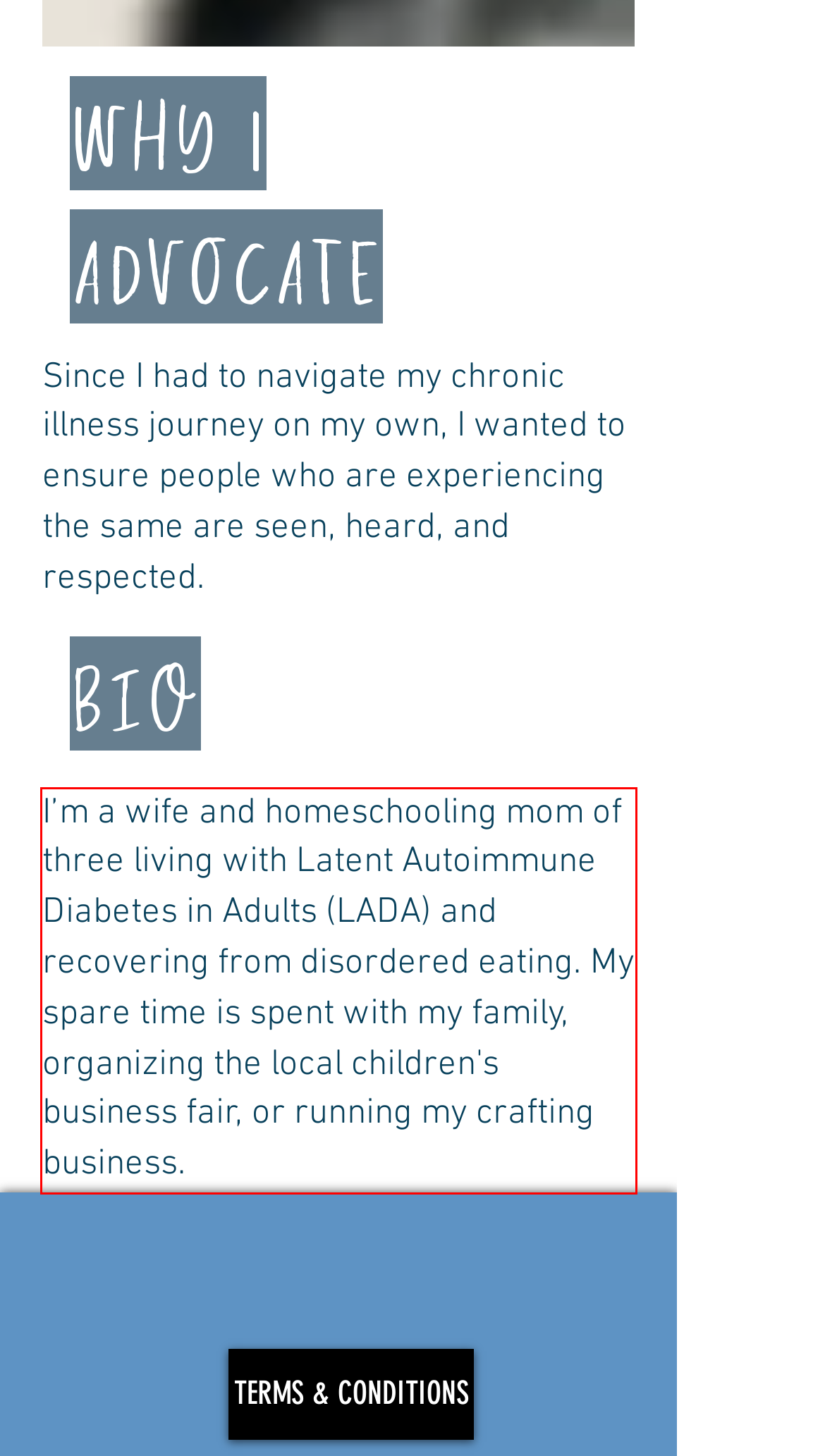Within the screenshot of the webpage, locate the red bounding box and use OCR to identify and provide the text content inside it.

I’m a wife and homeschooling mom of three living with Latent Autoimmune Diabetes in Adults (LADA) and recovering from disordered eating. My spare time is spent with my family, organizing the local children's business fair, or running my crafting business.